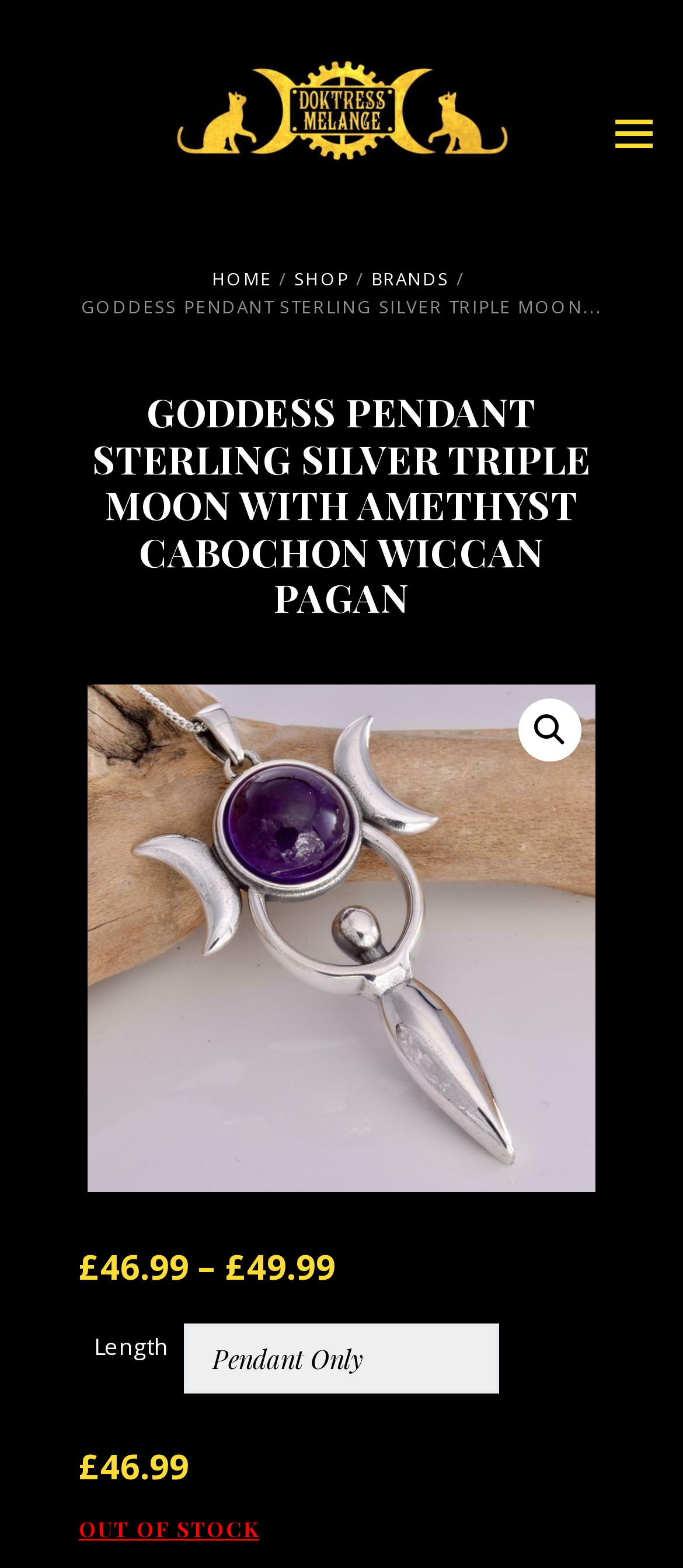Offer a thorough description of the webpage.

This webpage is about a product description, specifically a large sterling silver goddess pendant with a triple moon and an 11mm amethyst cabochon. At the top left corner, there is a logo image with a link. Below the logo, there are three links: "HOME", "SHOP", and "BRANDS", aligned horizontally. 

To the right of the logo, there is a heading that displays the product name, "GODDESS PENDANT STERLING SILVER TRIPLE MOON WITH AMETHYST CABOCHON WICCAN PAGAN". Below the heading, there is a link with a search icon and a product link with an image of the pendant. The image is positioned to the right of the product link. 

The product price is displayed below the product link, with the original price (£49.99) crossed out and the sale price (£46.99) shown next to it. There is also a length option with a combobox below the price. 

At the bottom left corner, there is another price display with the same sale price (£46.99) and an "OUT OF STOCK" notification below it. At the bottom right corner, there is a "CART" link.